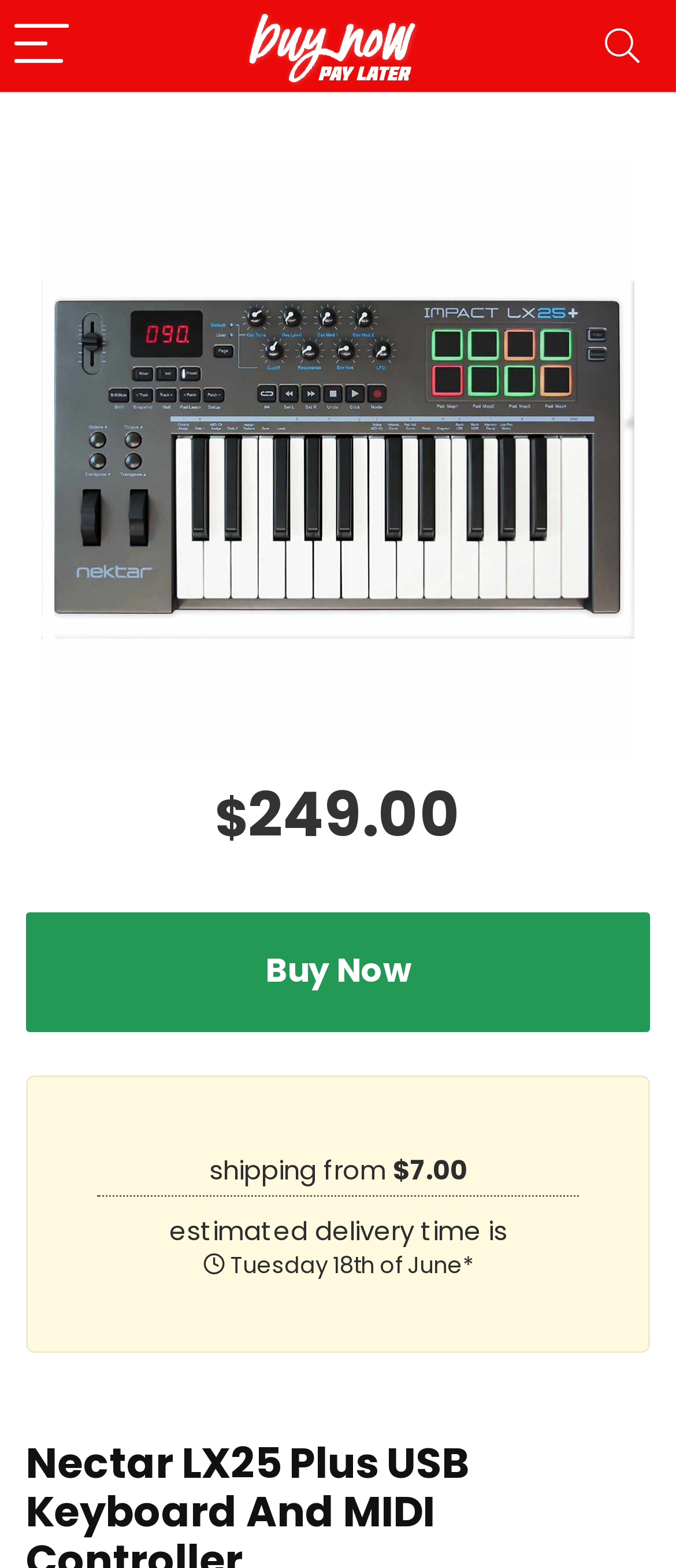Please extract and provide the main headline of the webpage.

Nectar LX25 Plus USB Keyboard And MIDI Controller